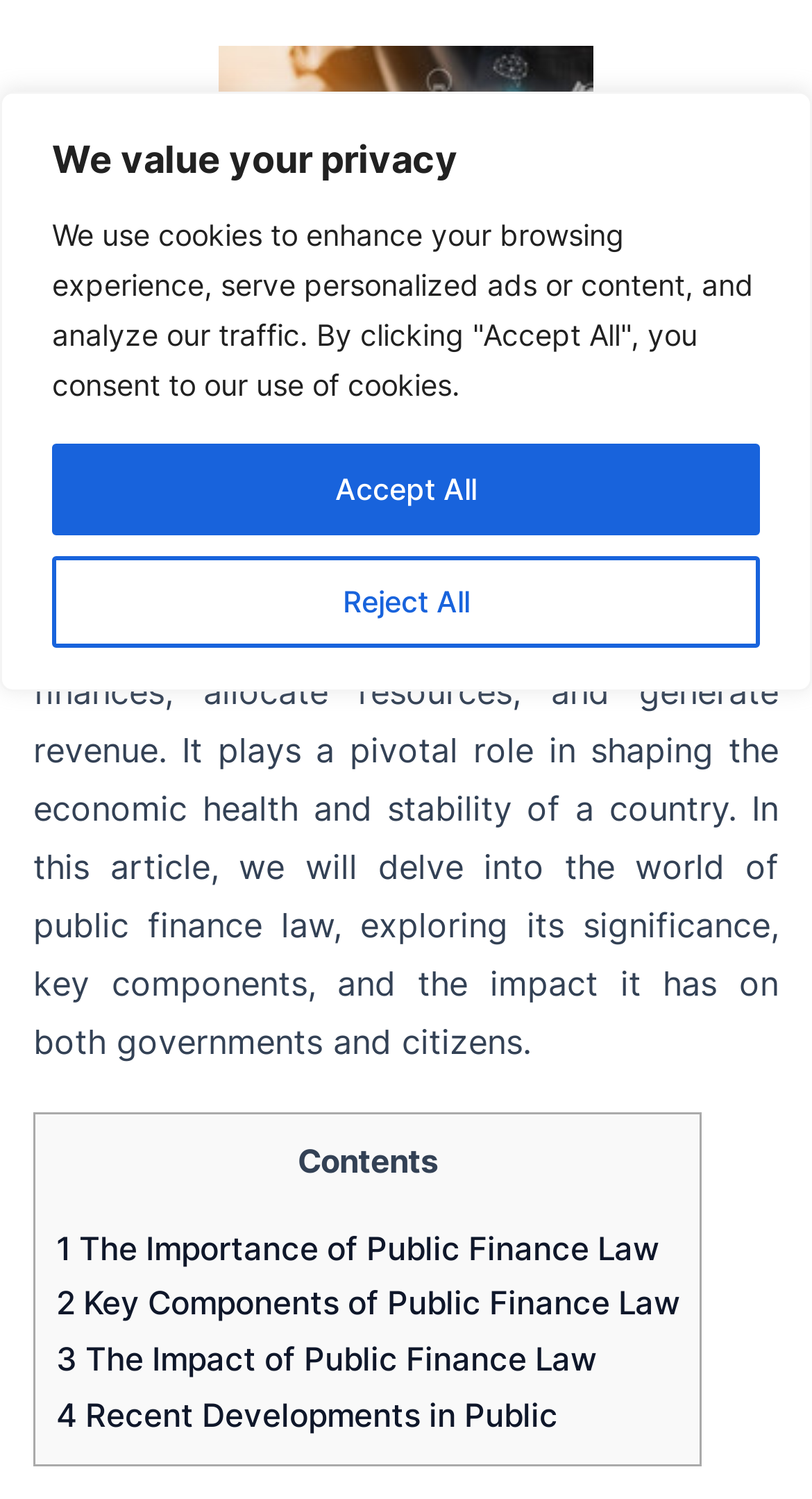Bounding box coordinates are given in the format (top-left x, top-left y, bottom-right x, bottom-right y). All values should be floating point numbers between 0 and 1. Provide the bounding box coordinate for the UI element described as: 4 Recent Developments in Public

[0.069, 0.93, 0.687, 0.957]